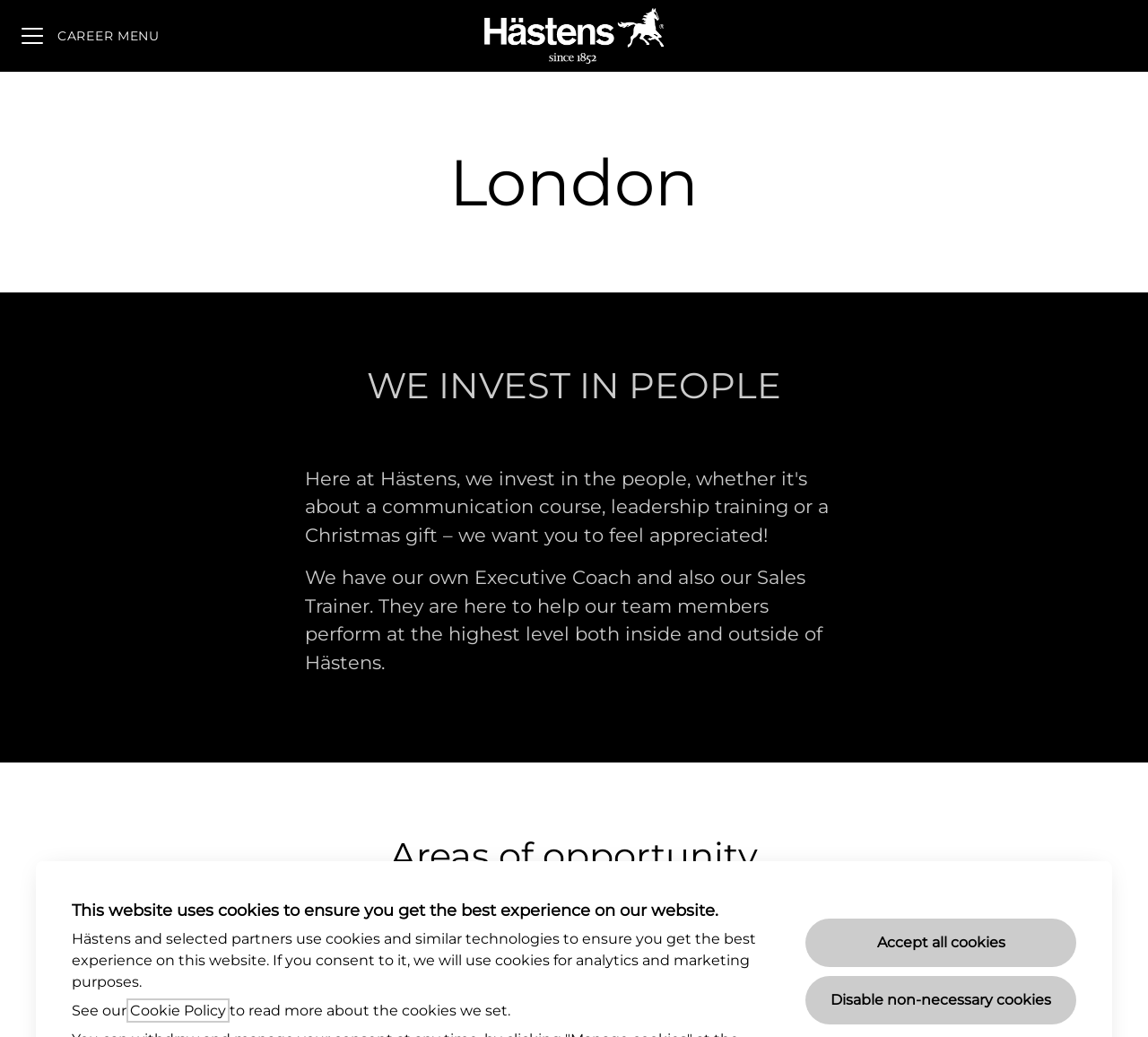Use a single word or phrase to respond to the question:
What is the location?

London